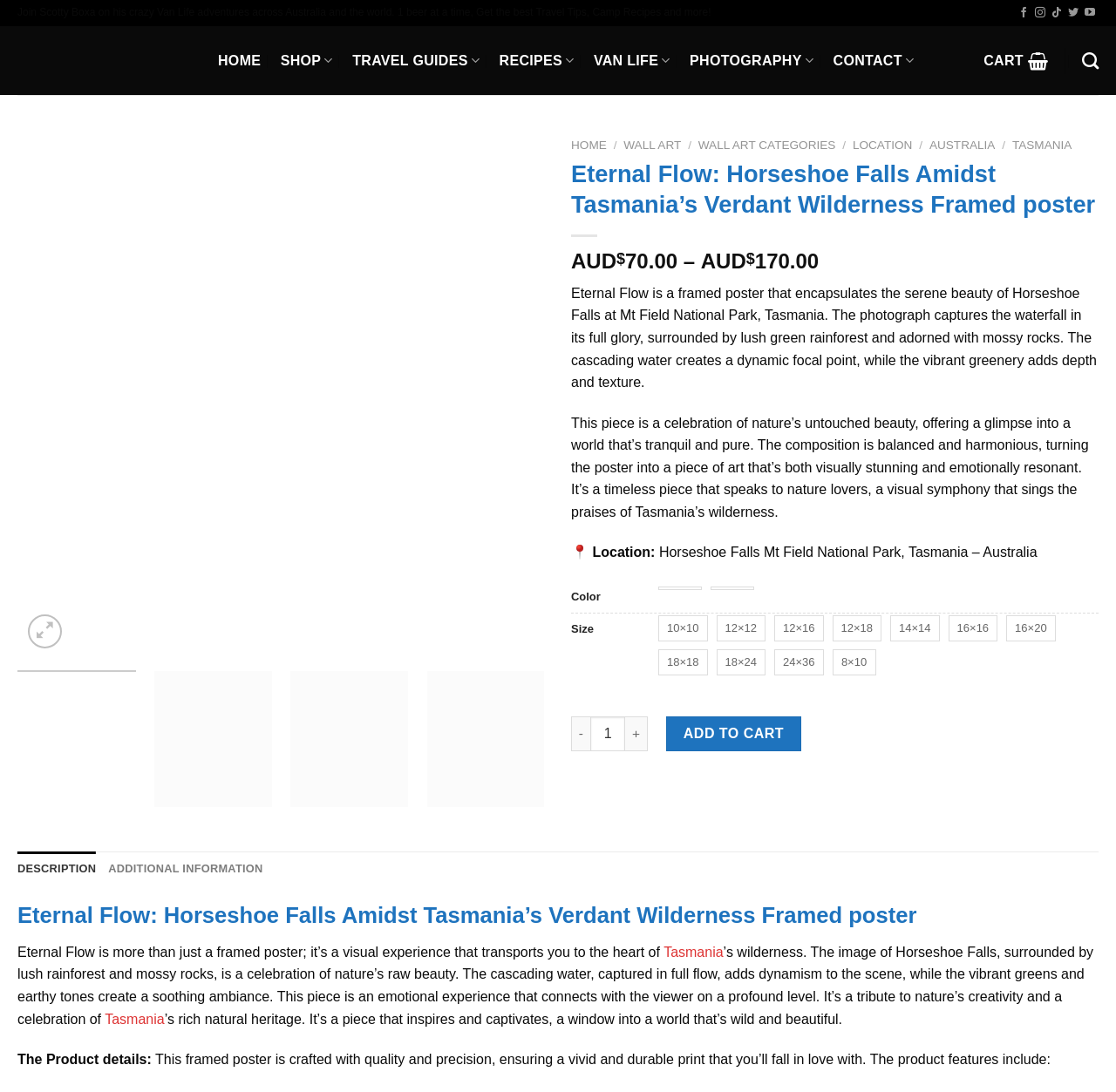Please look at the image and answer the question with a detailed explanation: What is the price range of the framed poster?

The price range of the framed poster is mentioned in the text 'AUD $70.00 – $170.00' which is located below the image of the framed poster.